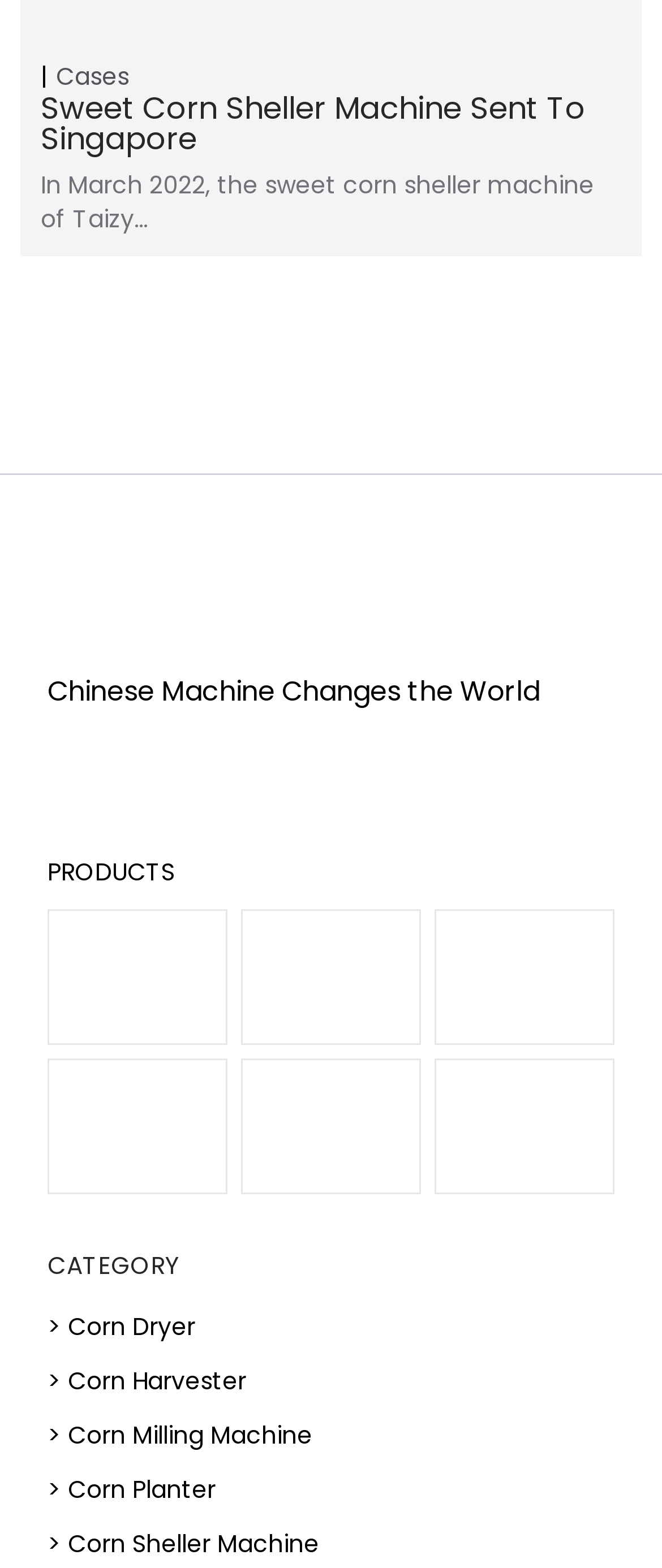Find the bounding box coordinates of the element to click in order to complete the given instruction: "View project details."

None